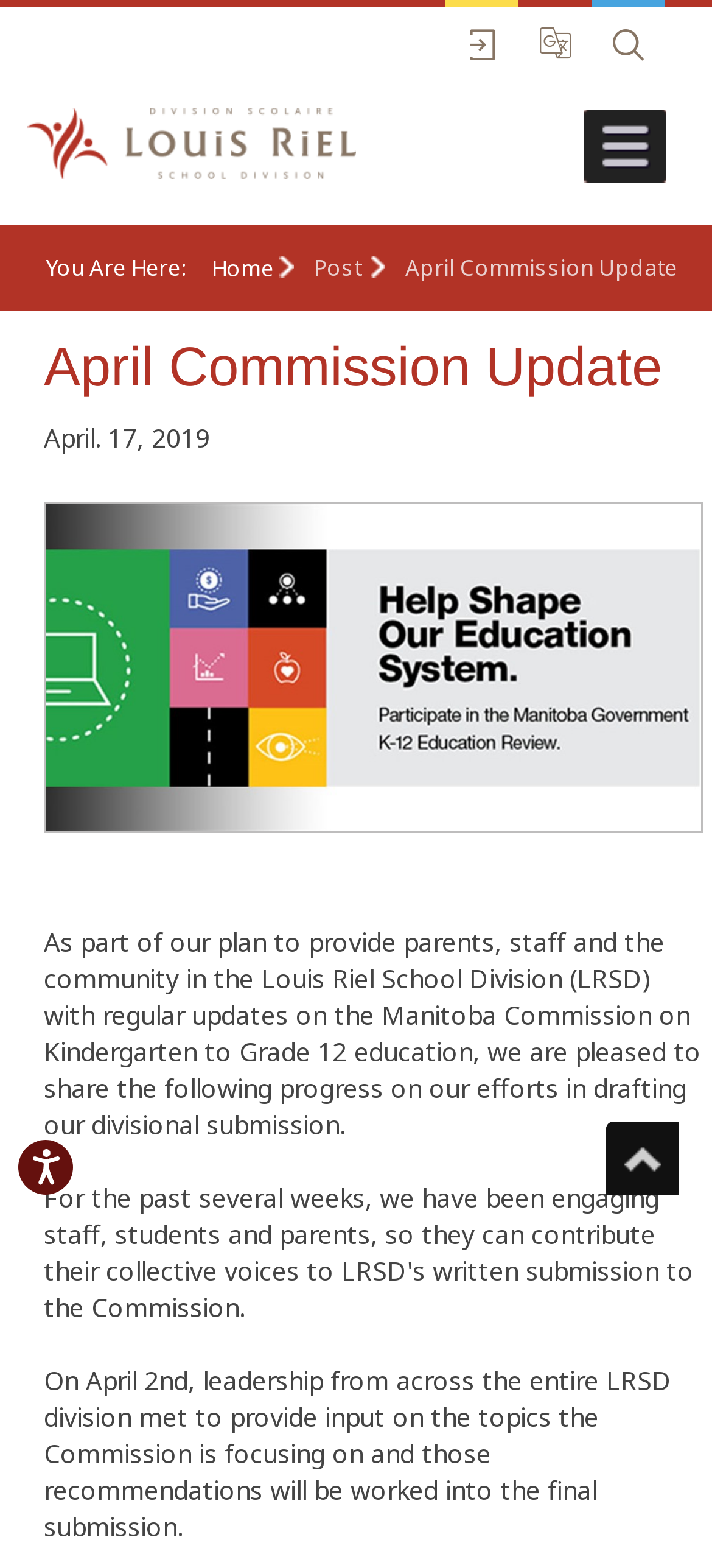Calculate the bounding box coordinates for the UI element based on the following description: "lemon". Ensure the coordinates are four float numbers between 0 and 1, i.e., [left, top, right, bottom].

None